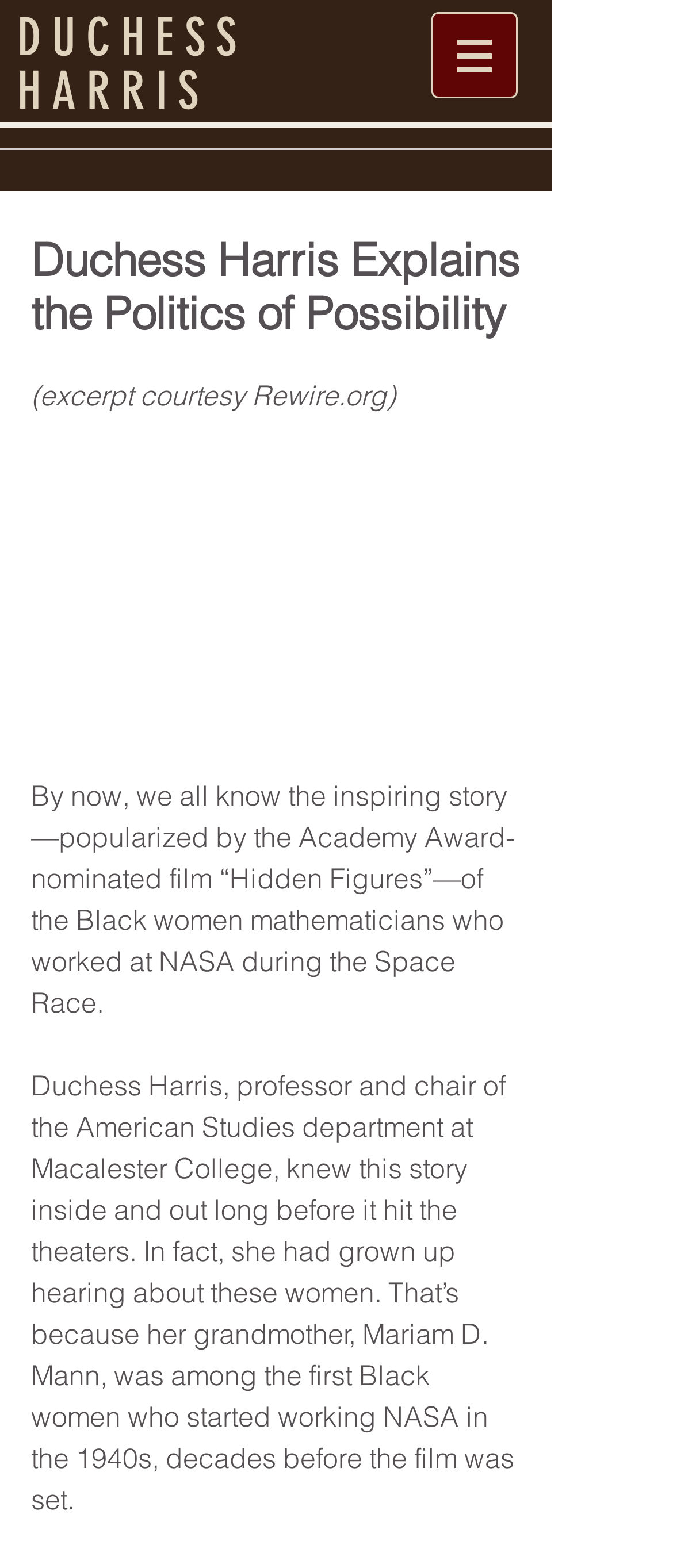Answer the question briefly using a single word or phrase: 
Is the story about Black women mathematicians?

Yes